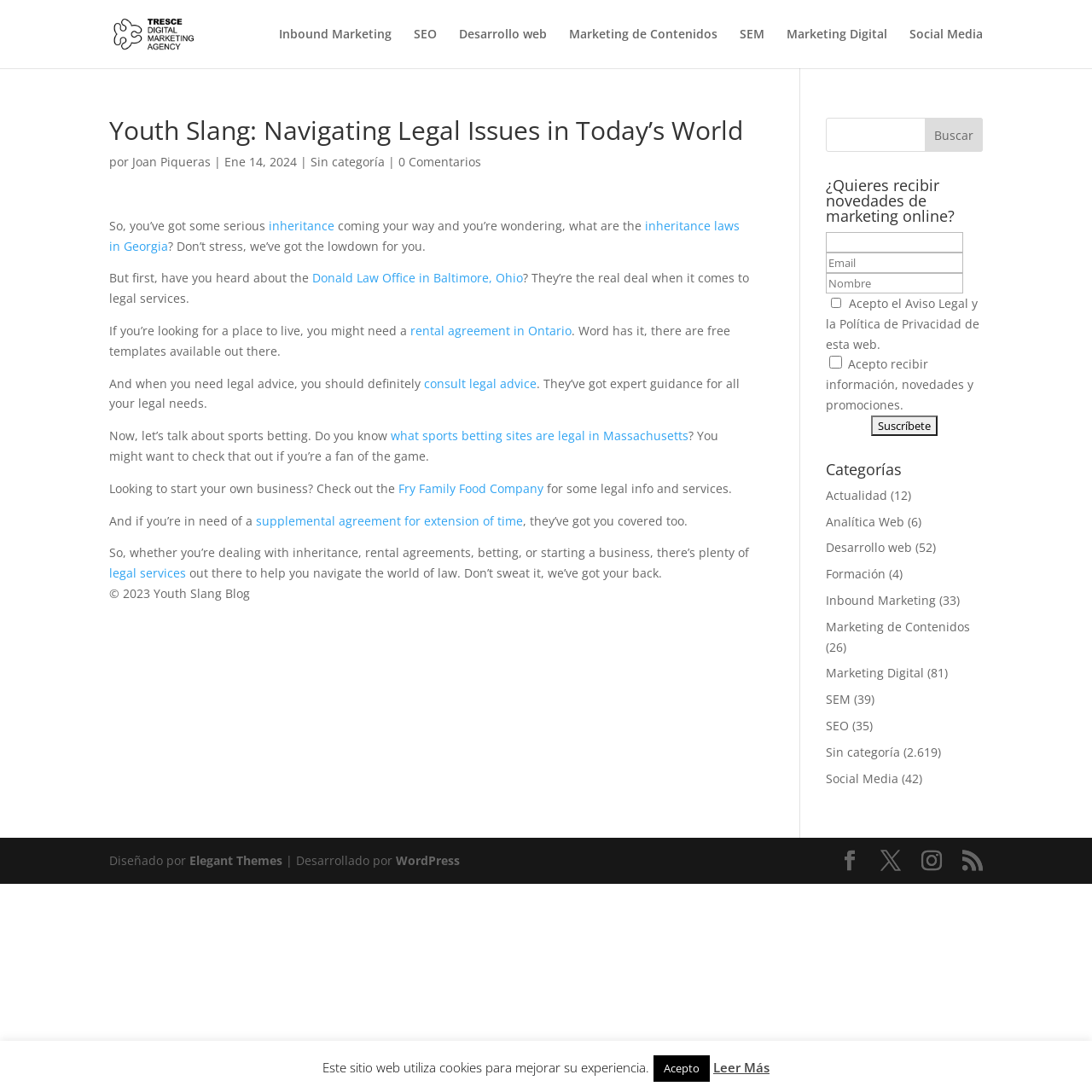What is the name of the blog?
Carefully analyze the image and provide a detailed answer to the question.

The name of the blog can be found in the top-left corner of the webpage, where it says 'Youth Slang: Navigating Legal Issues in Today's World'.